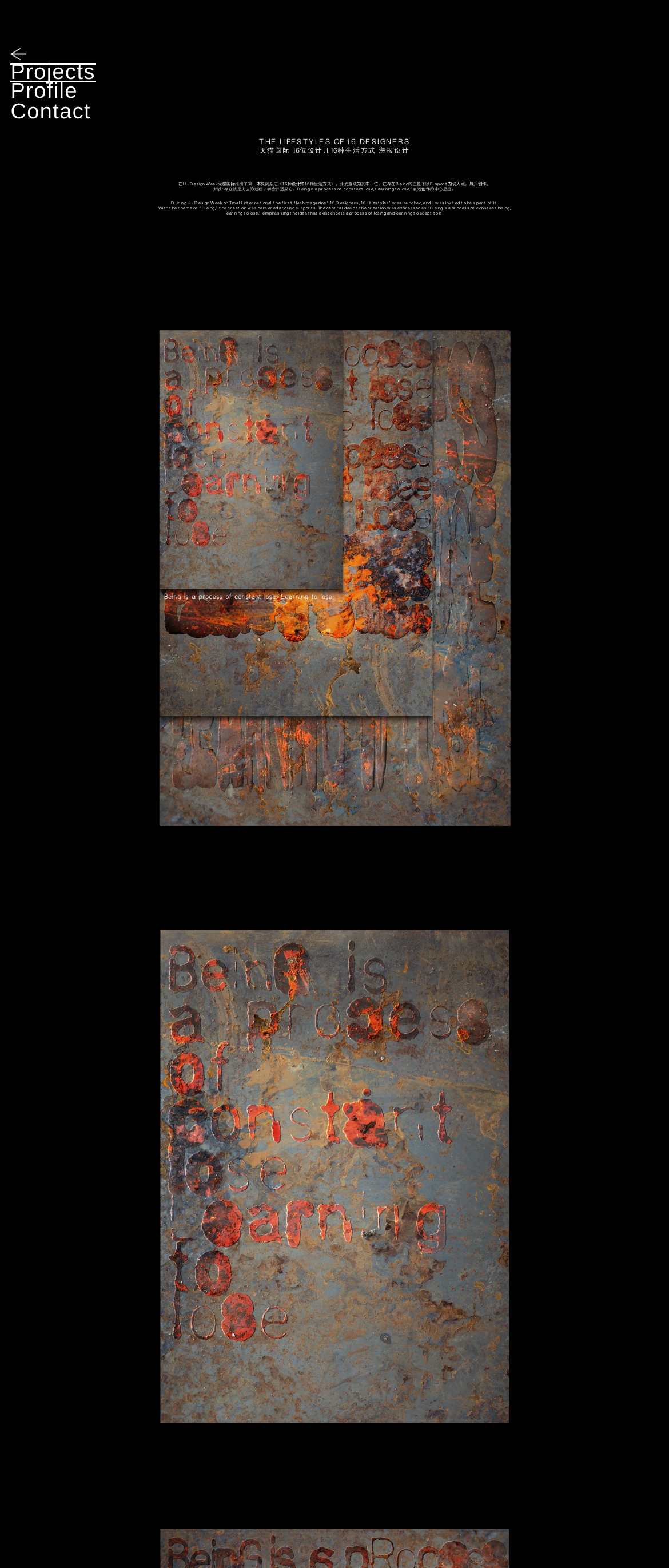What is the theme of the creation? Using the information from the screenshot, answer with a single word or phrase.

Being